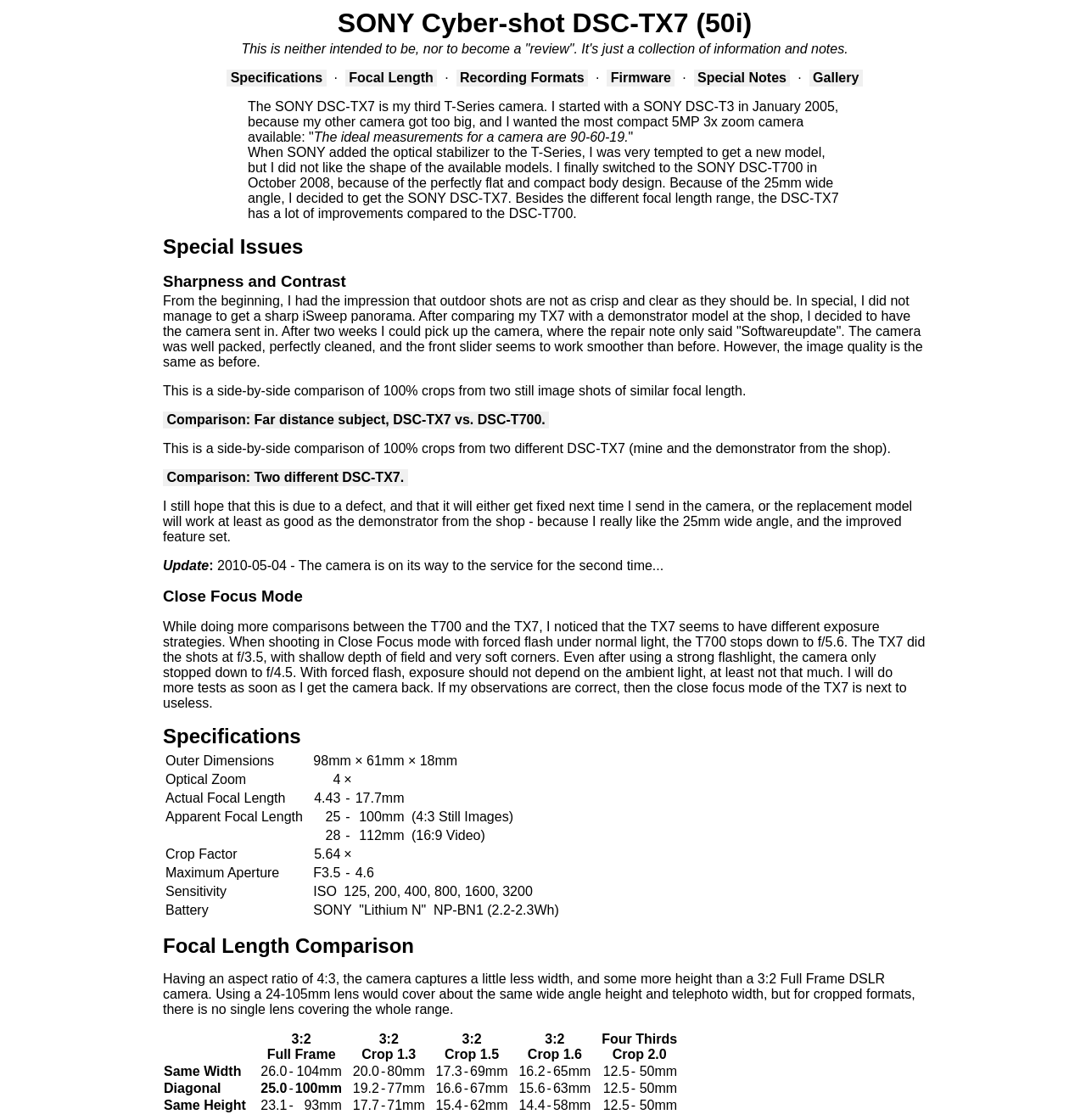How many ISO sensitivity options are available in the camera?
Your answer should be a single word or phrase derived from the screenshot.

6